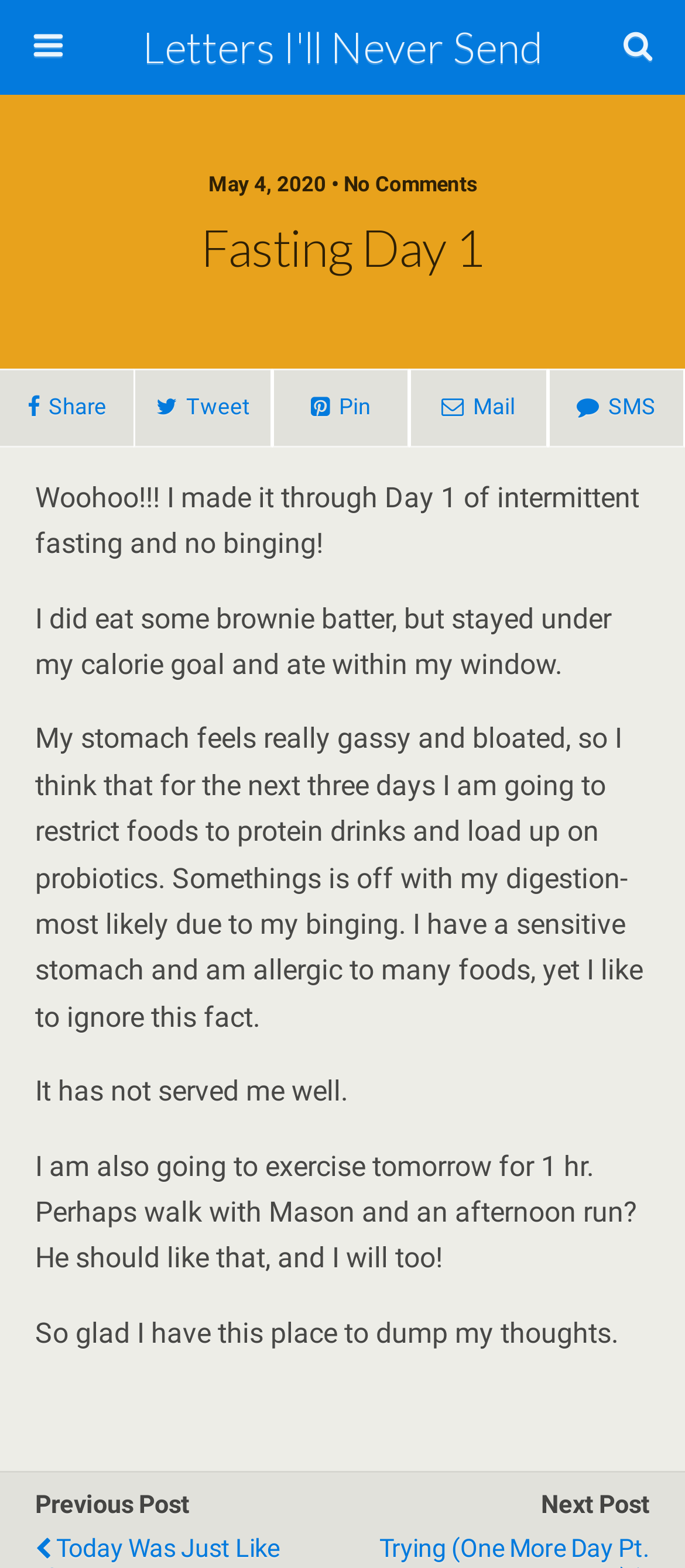Please find the bounding box coordinates of the element that you should click to achieve the following instruction: "Go to next post". The coordinates should be presented as four float numbers between 0 and 1: [left, top, right, bottom].

[0.79, 0.95, 0.949, 0.969]